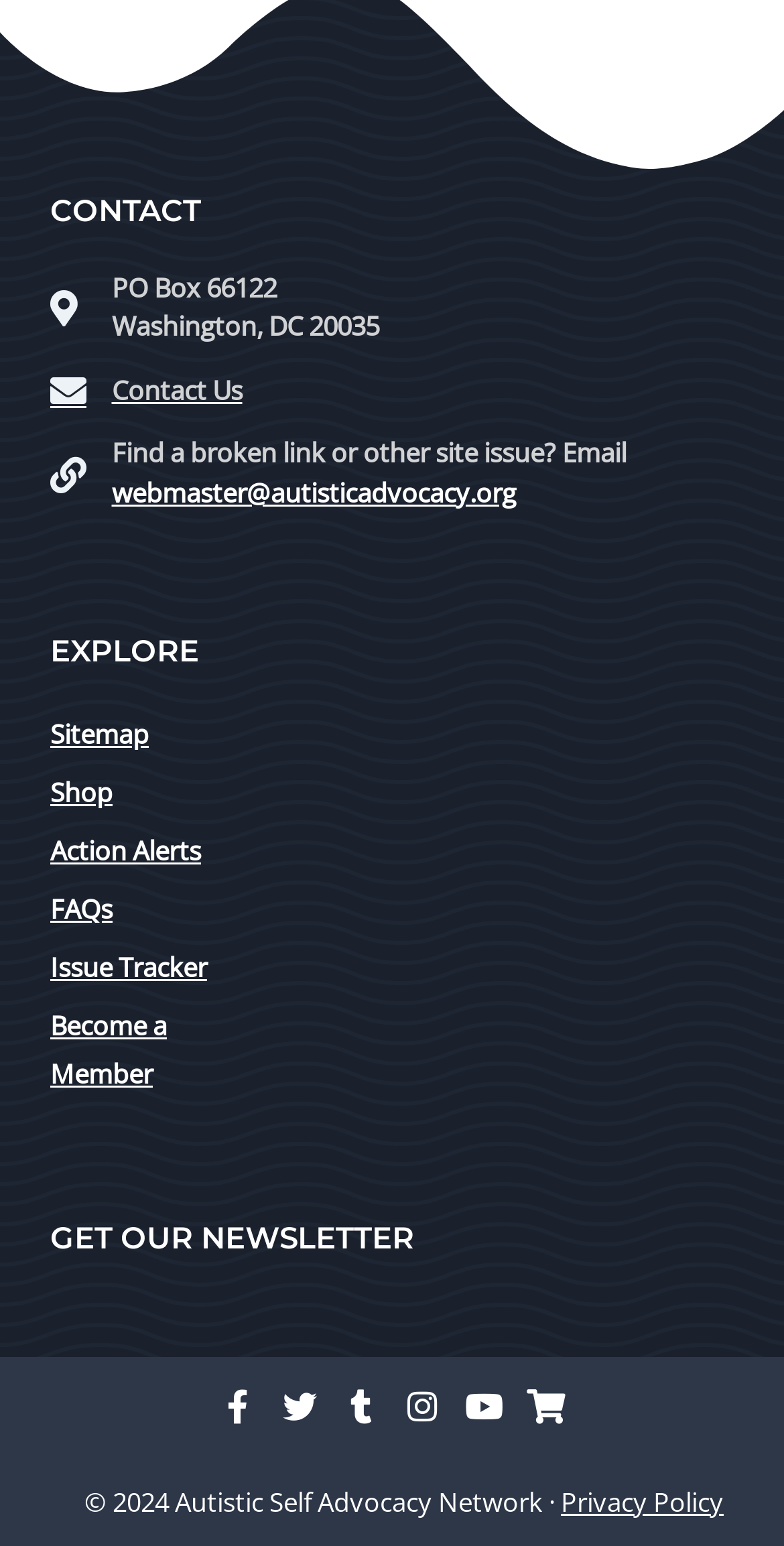Identify the bounding box coordinates of the clickable region to carry out the given instruction: "Email the webmaster".

[0.142, 0.306, 0.658, 0.33]